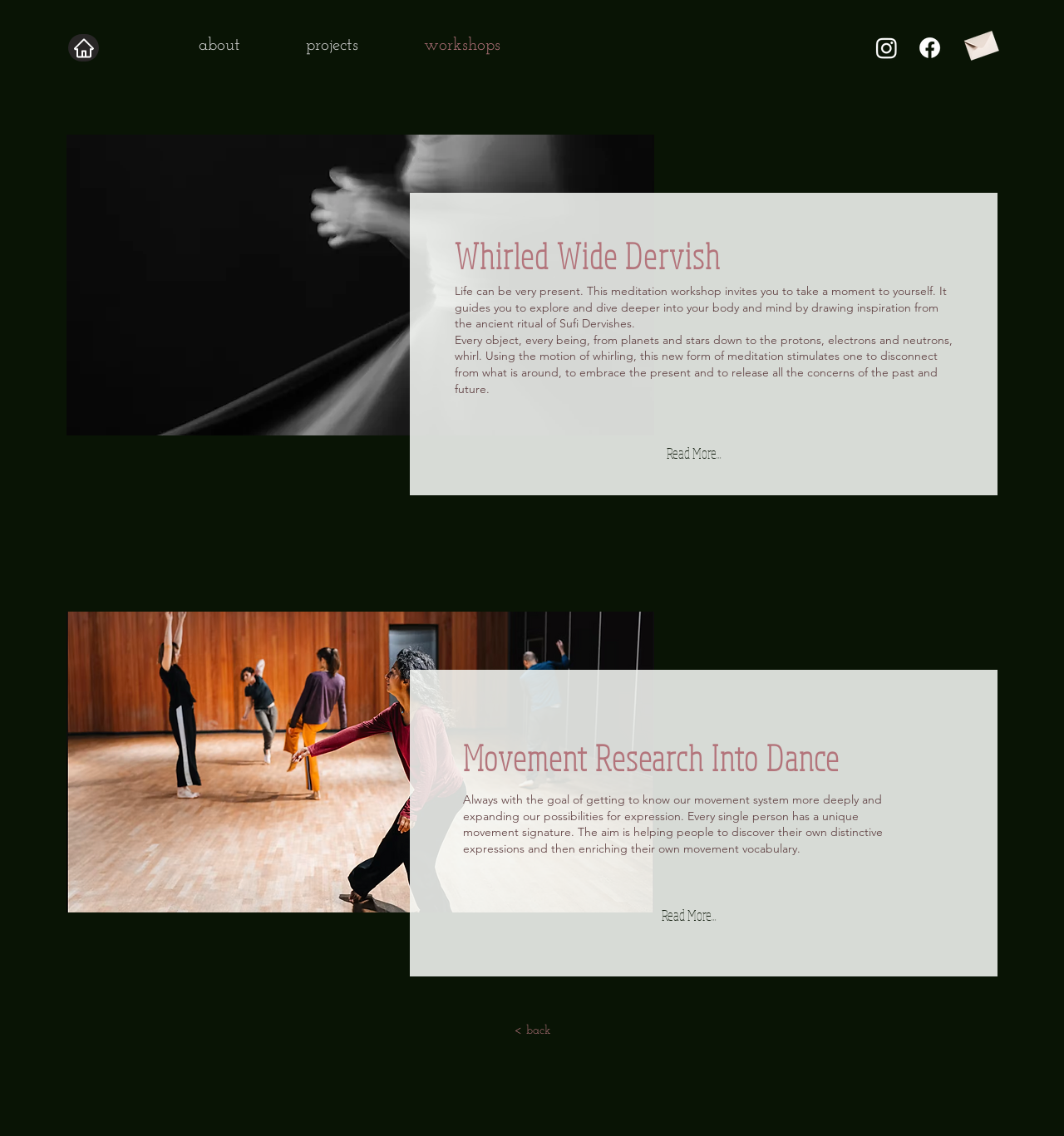Please answer the following question using a single word or phrase: 
What is the name of the meditation workshop?

Whirled Wide Dervish